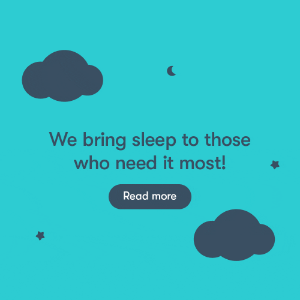Please answer the following question using a single word or phrase: 
What is the shape of the moon in the image?

Crescent